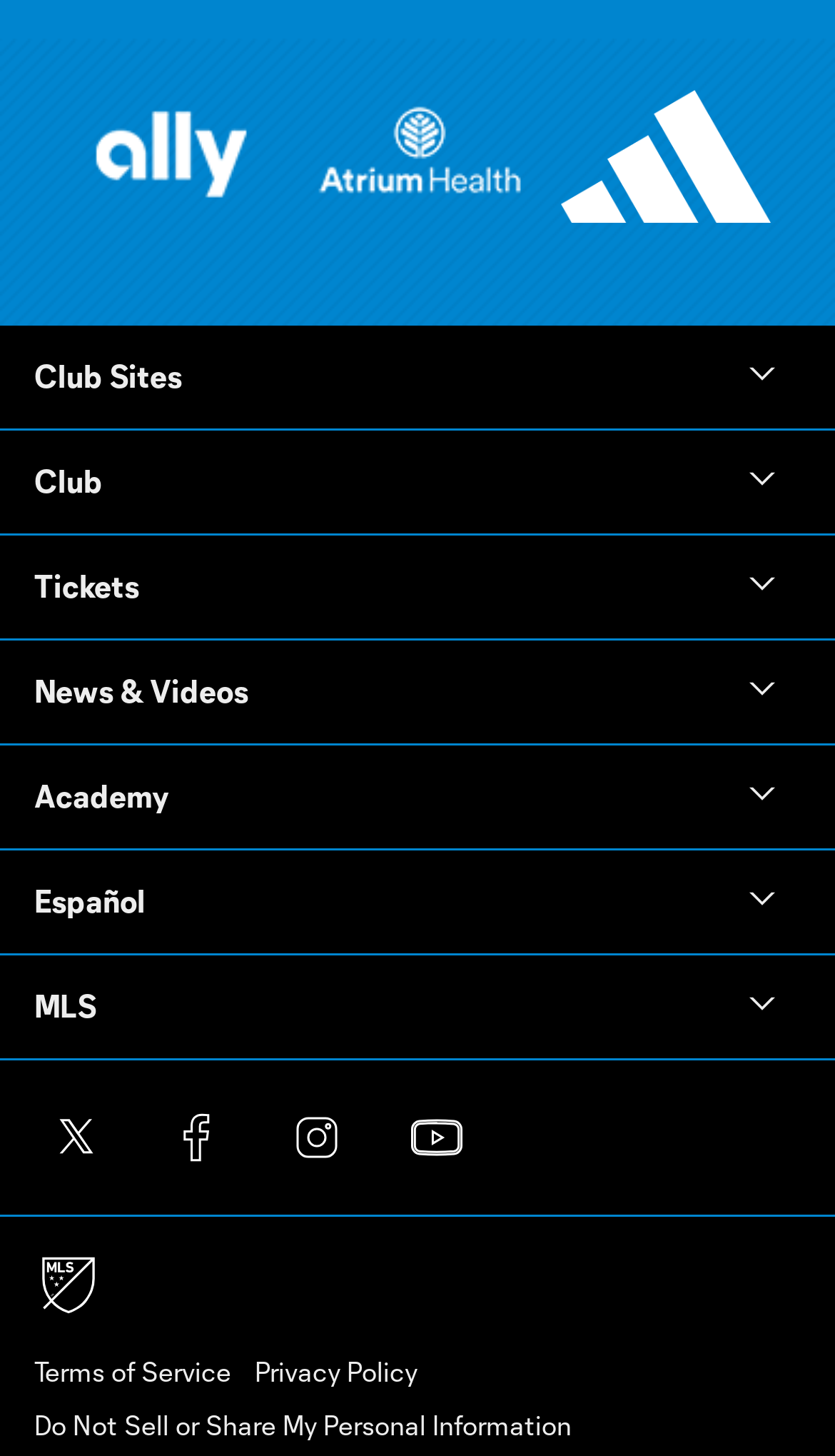What are the social media links at the bottom?
Can you provide an in-depth and detailed response to the question?

The social media links at the bottom are Twitter, Facebook, Instagram, and YouTube, which are represented by their respective icons and have bounding boxes of [0.041, 0.752, 0.144, 0.811], [0.185, 0.752, 0.287, 0.811], [0.328, 0.752, 0.431, 0.811], and [0.472, 0.752, 0.574, 0.811] respectively.